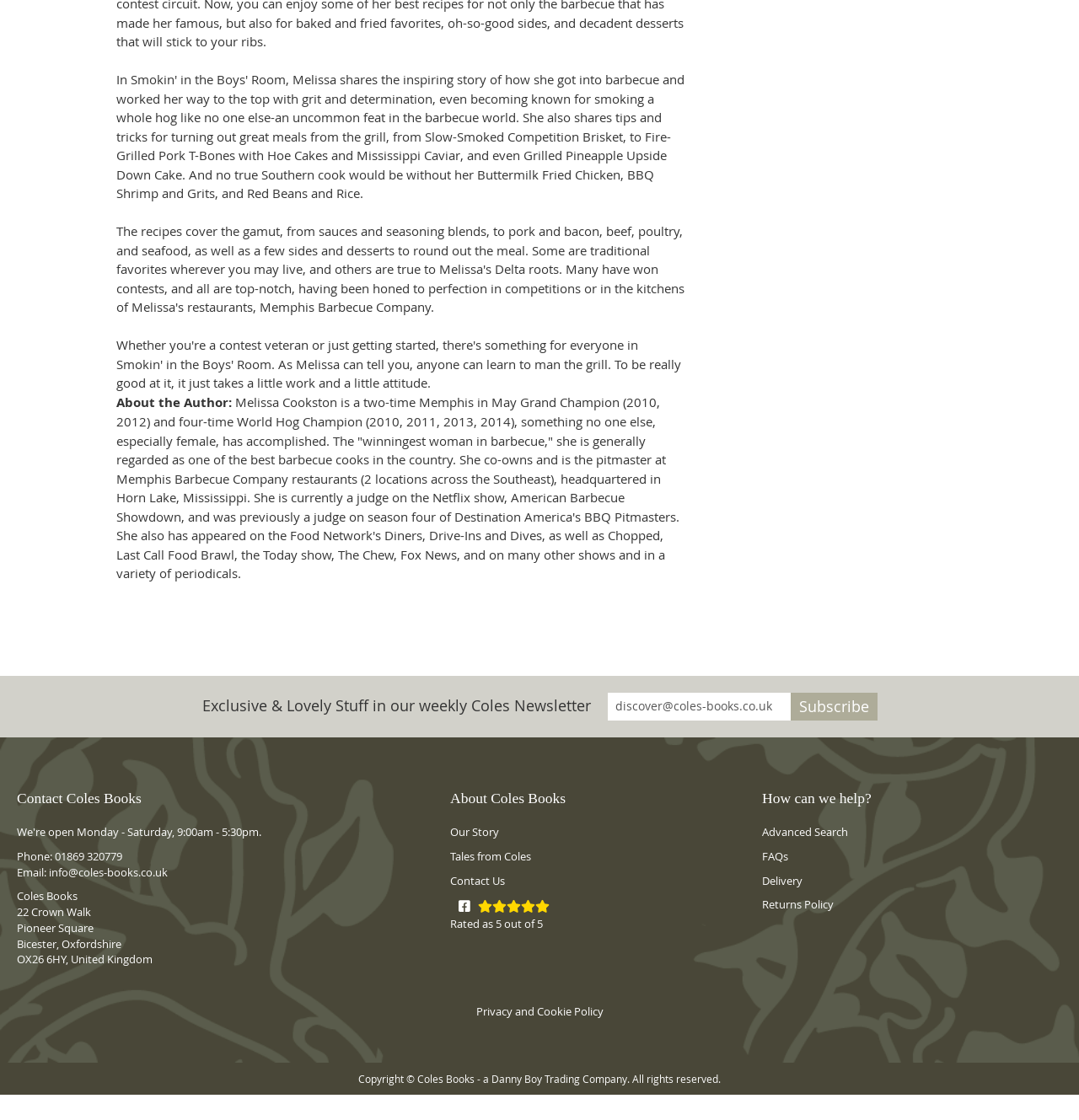Please identify the bounding box coordinates of the element's region that I should click in order to complete the following instruction: "Read about the author". The bounding box coordinates consist of four float numbers between 0 and 1, i.e., [left, top, right, bottom].

[0.108, 0.351, 0.63, 0.519]